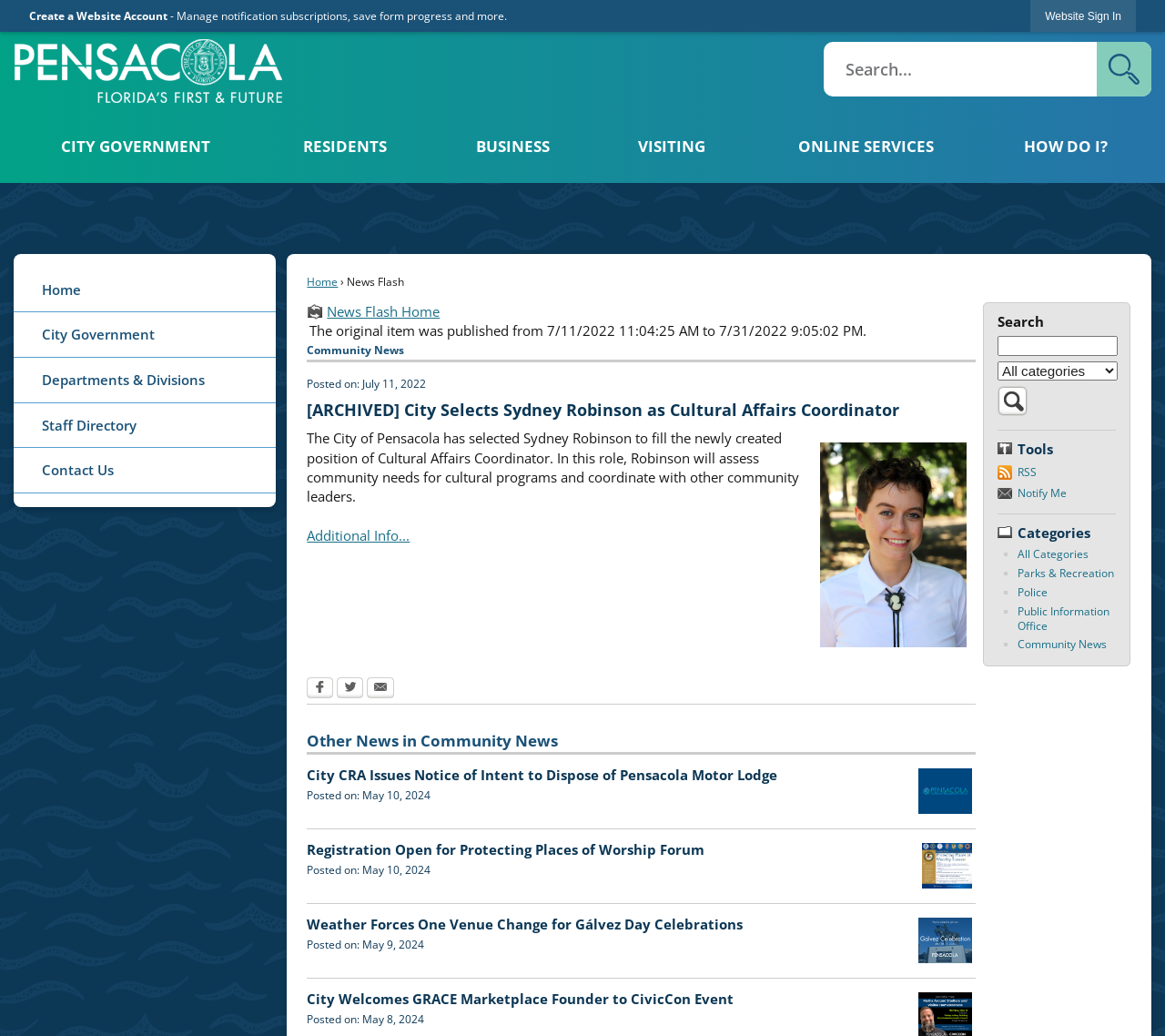Please identify the coordinates of the bounding box for the clickable region that will accomplish this instruction: "Sign in to the website".

[0.885, 0.0, 0.975, 0.031]